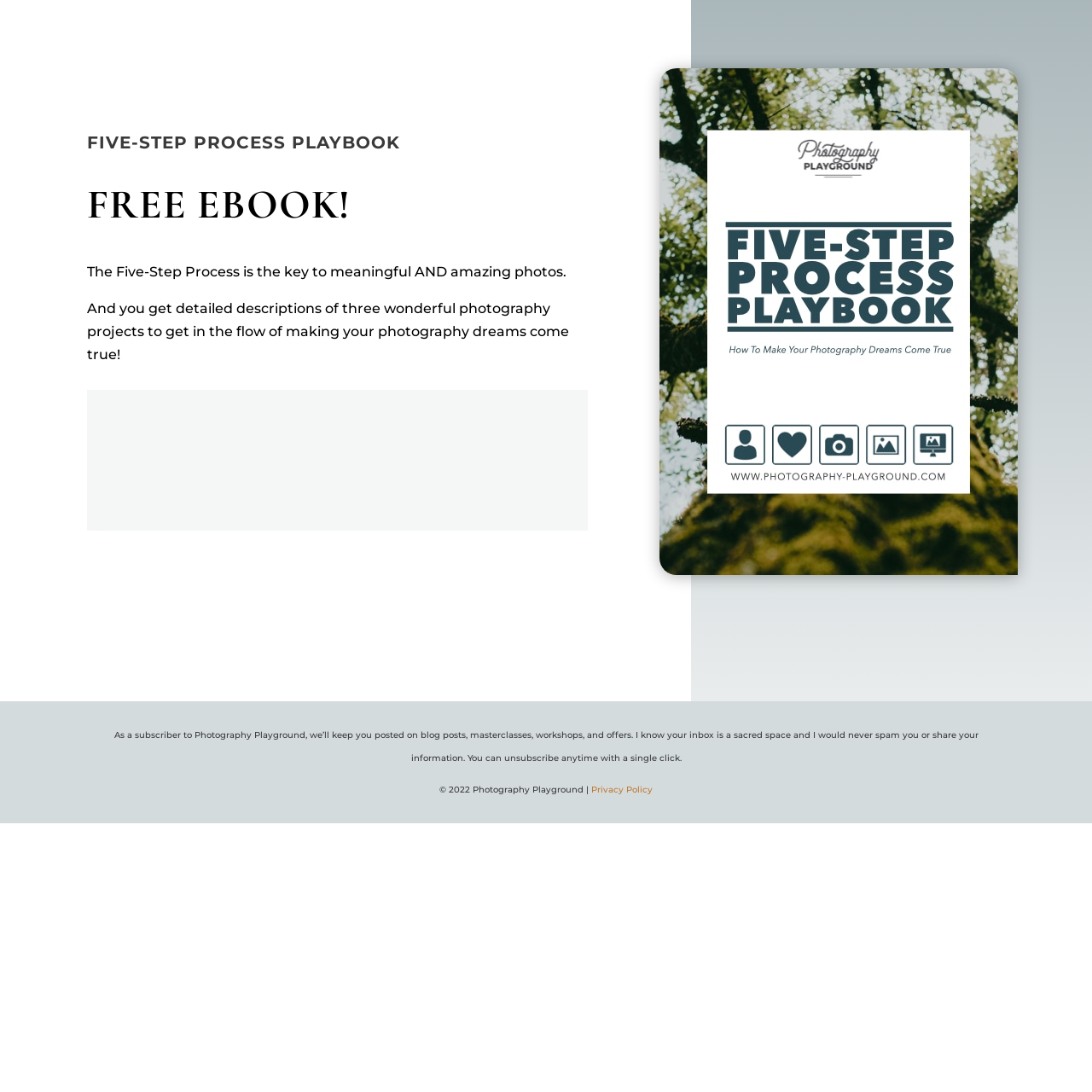Articulate a detailed summary of the webpage's content and design.

The webpage is titled "Five-Step Process Playbook | Photography Playground" and appears to be a promotional page for a free eBook. At the top, there is a large heading that reads "FIVE-STEP PROCESS PLAYBOOK" followed by a smaller heading that says "FREE EBOOK!". 

Below these headings, there are two paragraphs of text that describe the benefits of the Five-Step Process, including how it can help users take meaningful and amazing photos, and how it provides detailed descriptions of three photography projects to help users achieve their photography goals.

To the right of these paragraphs, there is a large image of the "five-step process playbook" eBook cover. 

Further down the page, there is a section of text that explains the benefits of subscribing to Photography Playground, including receiving updates on blog posts, masterclasses, workshops, and offers, with a promise not to spam or share user information. 

At the very bottom of the page, there is a copyright notice that reads "© 2022 Photography Playground" followed by a link to the "Privacy Policy" page.